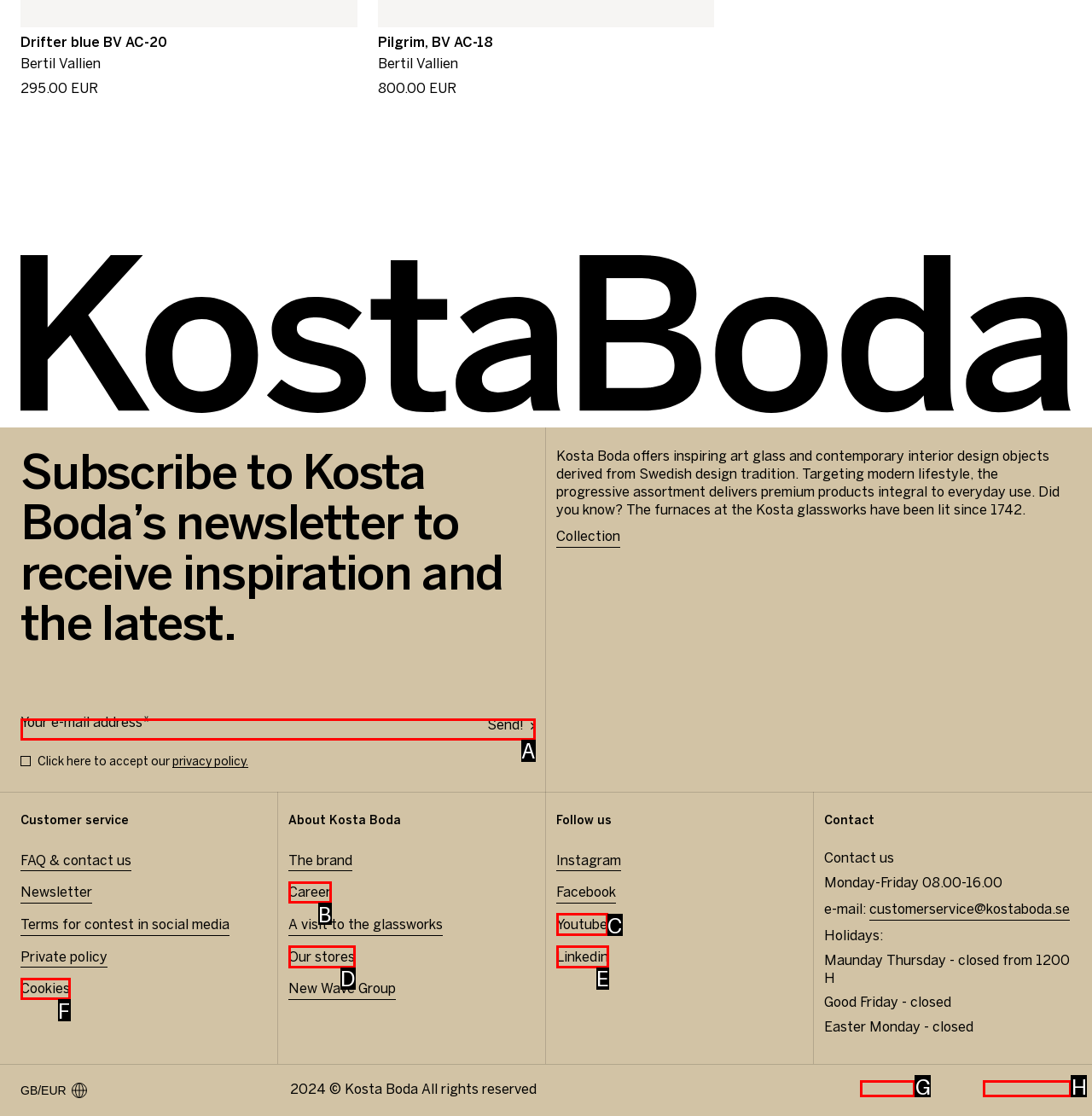Choose the HTML element that needs to be clicked for the given task: Subscribe to the newsletter Respond by giving the letter of the chosen option.

A